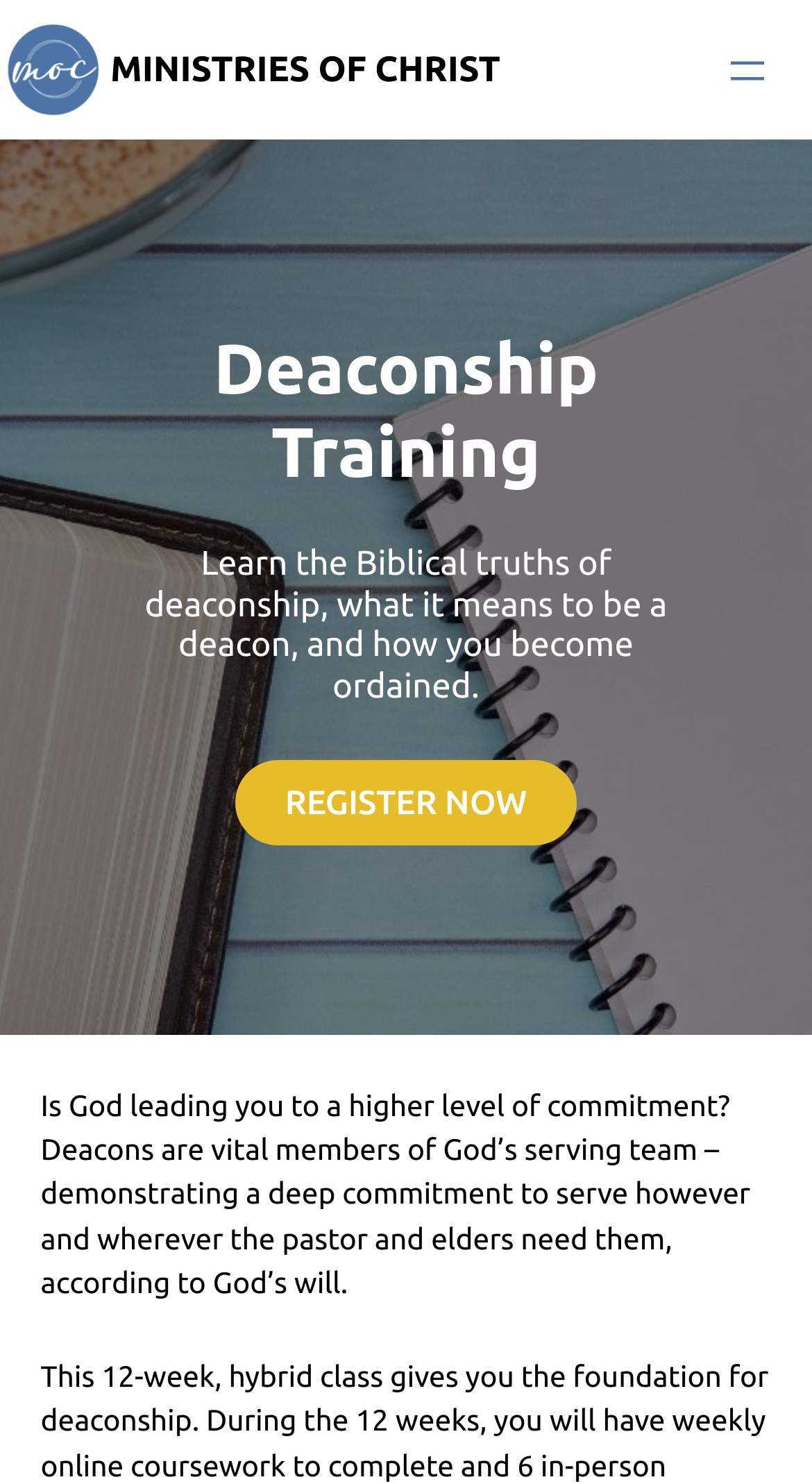Please determine and provide the text content of the webpage's heading.

MINISTRIES OF CHRIST